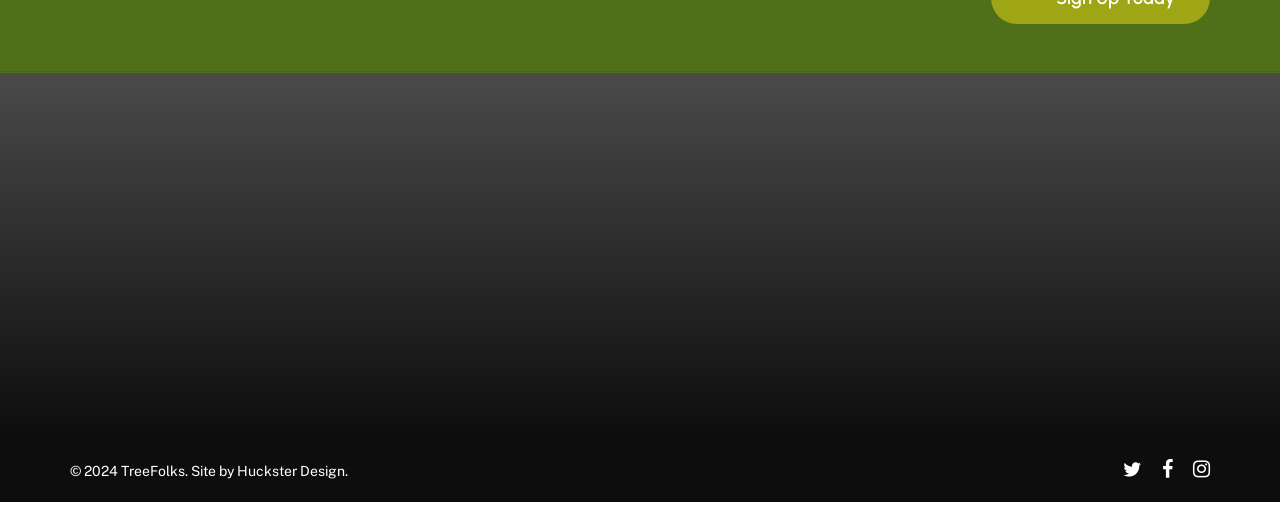Determine the bounding box coordinates for the UI element described. Format the coordinates as (top-left x, top-left y, bottom-right x, bottom-right y) and ensure all values are between 0 and 1. Element description: Our Mission

[0.564, 0.471, 0.632, 0.508]